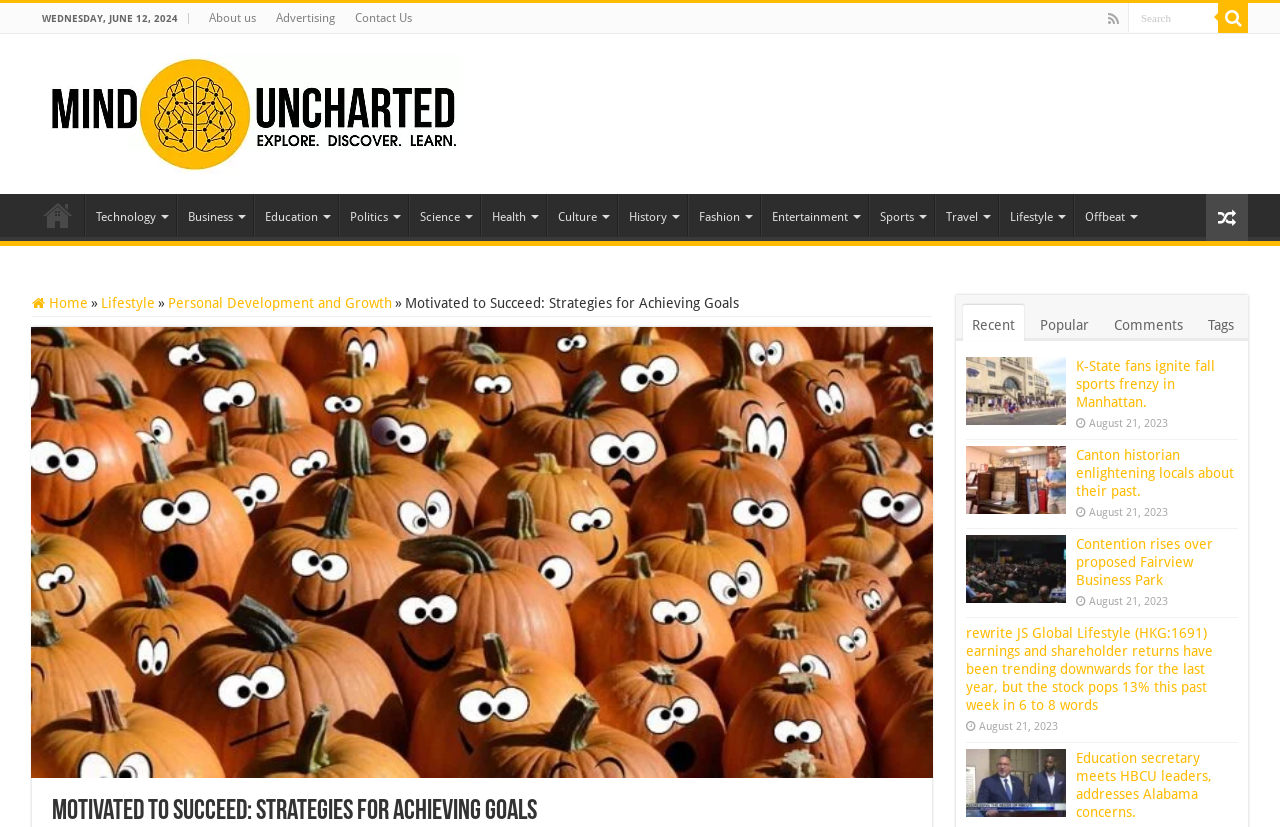What is the purpose of the textbox at the top right corner?
From the image, provide a succinct answer in one word or a short phrase.

Search